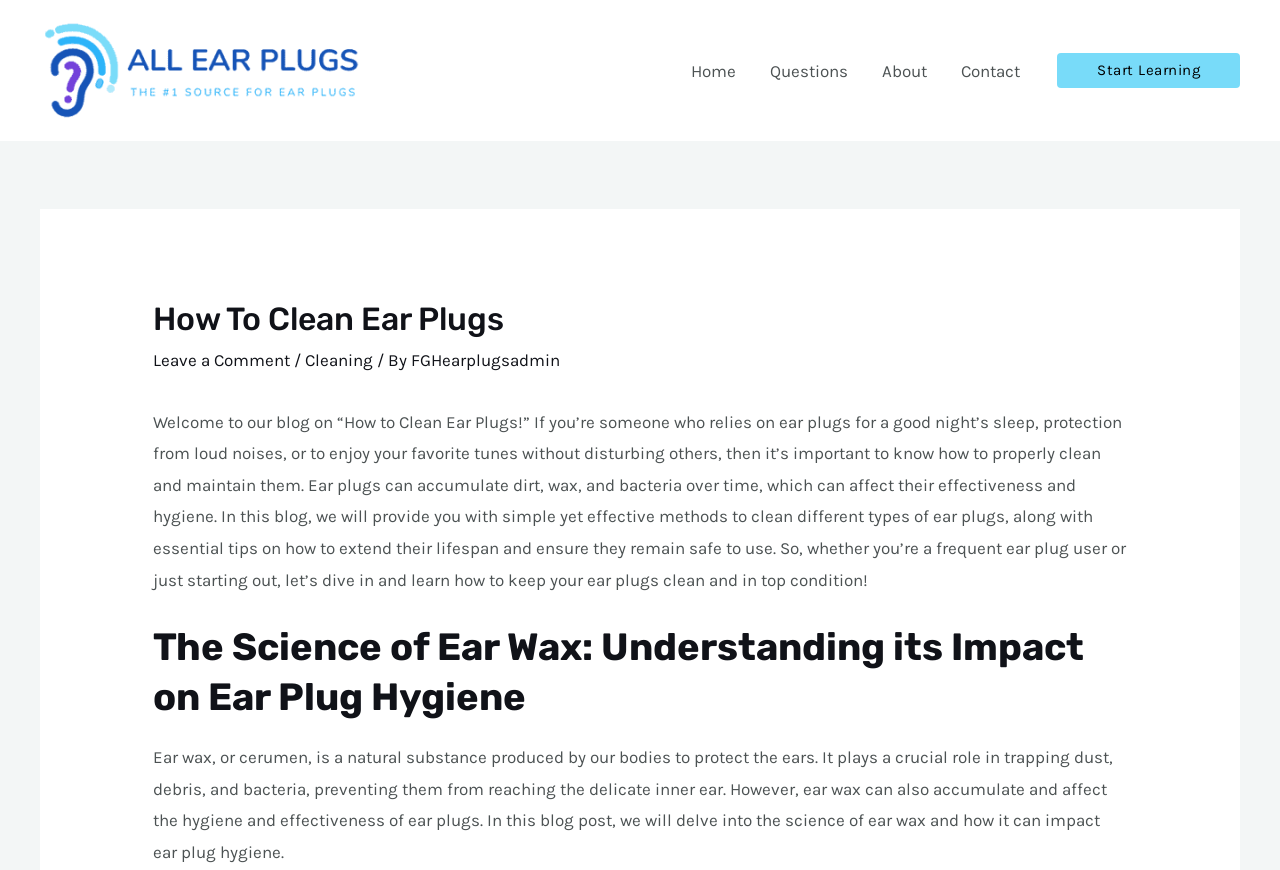Please answer the following question using a single word or phrase: 
What can affect the effectiveness of ear plugs?

Dirt, wax, and bacteria